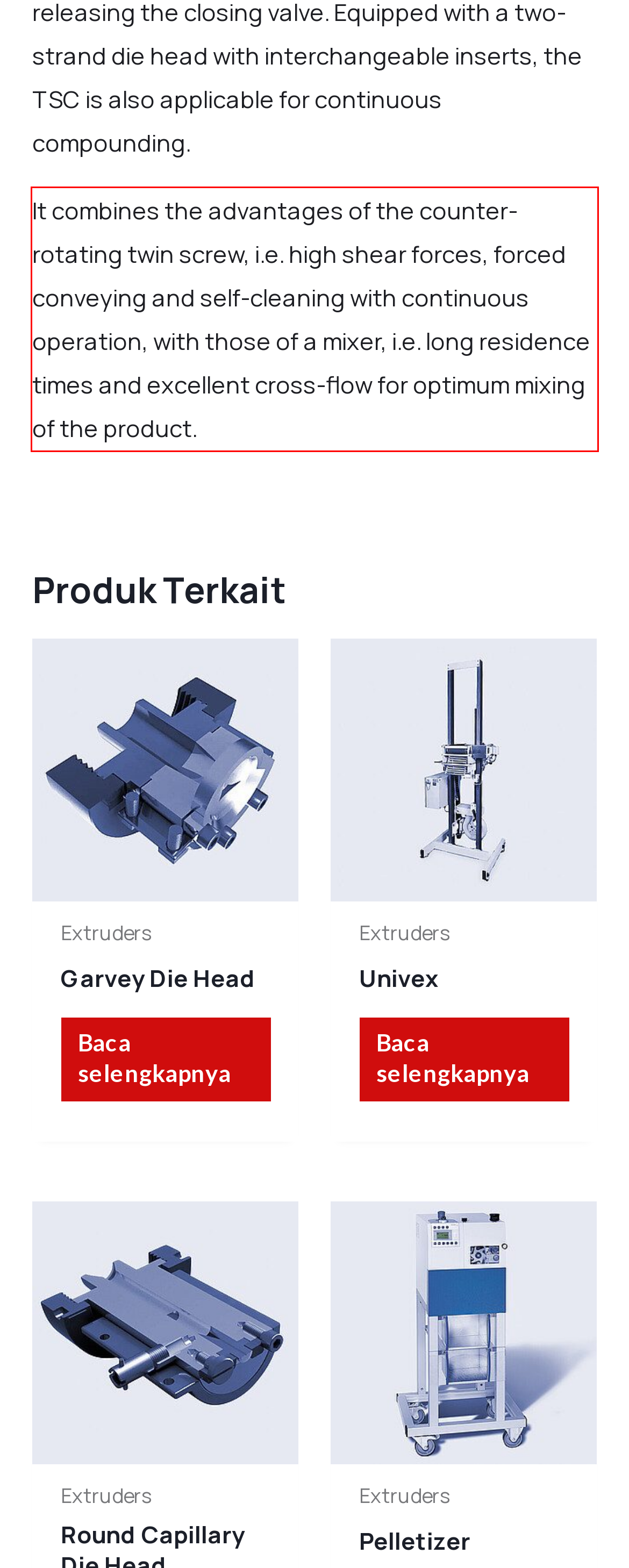Examine the webpage screenshot and use OCR to obtain the text inside the red bounding box.

It combines the advantages of the counter-rotating twin screw, i.e. high shear forces, forced conveying and self-cleaning with continuous operation, with those of a mixer, i.e. long residence times and excellent cross-flow for optimum mixing of the product.